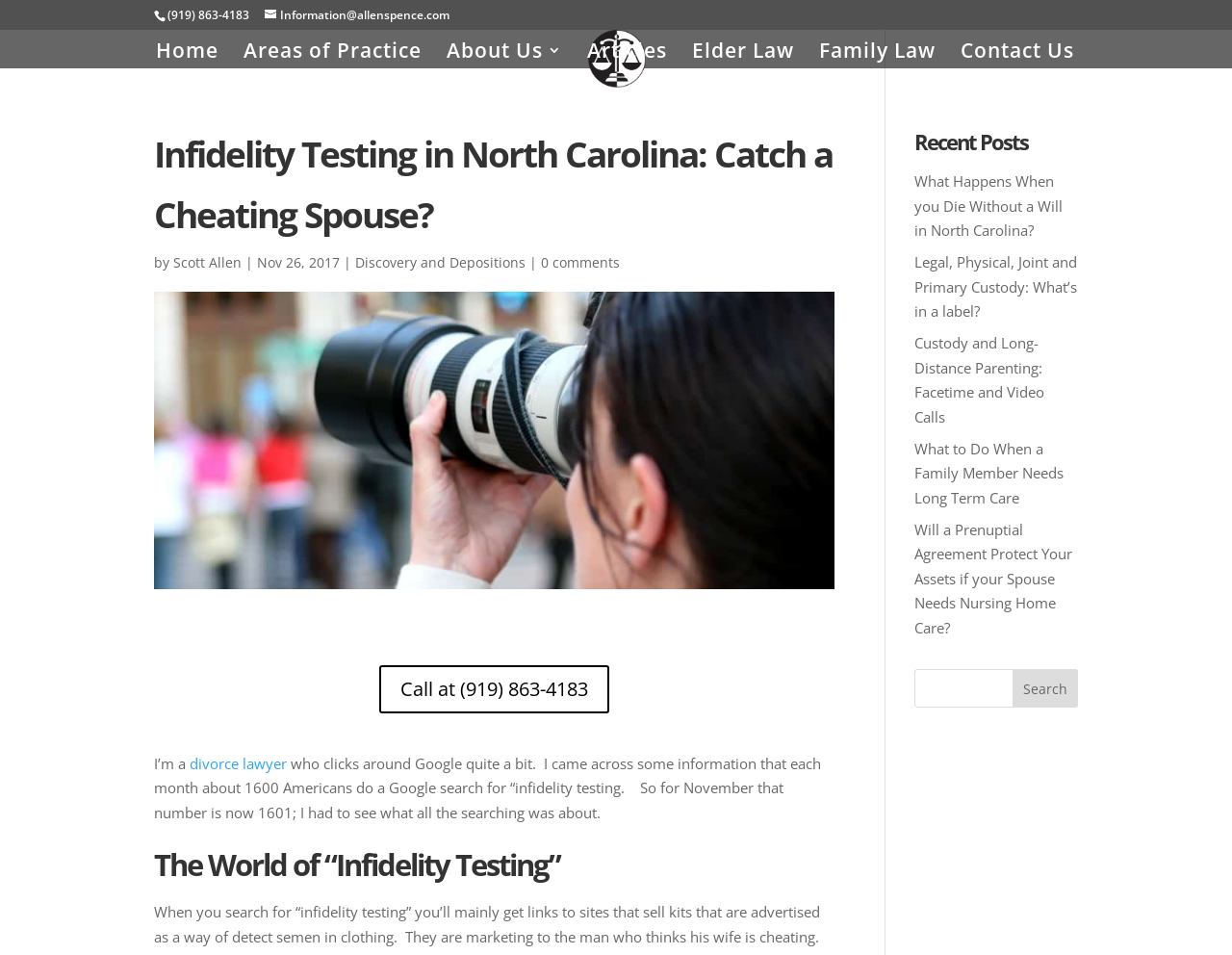Please identify the bounding box coordinates of the area I need to click to accomplish the following instruction: "Email the attorney".

[0.215, 0.007, 0.365, 0.024]